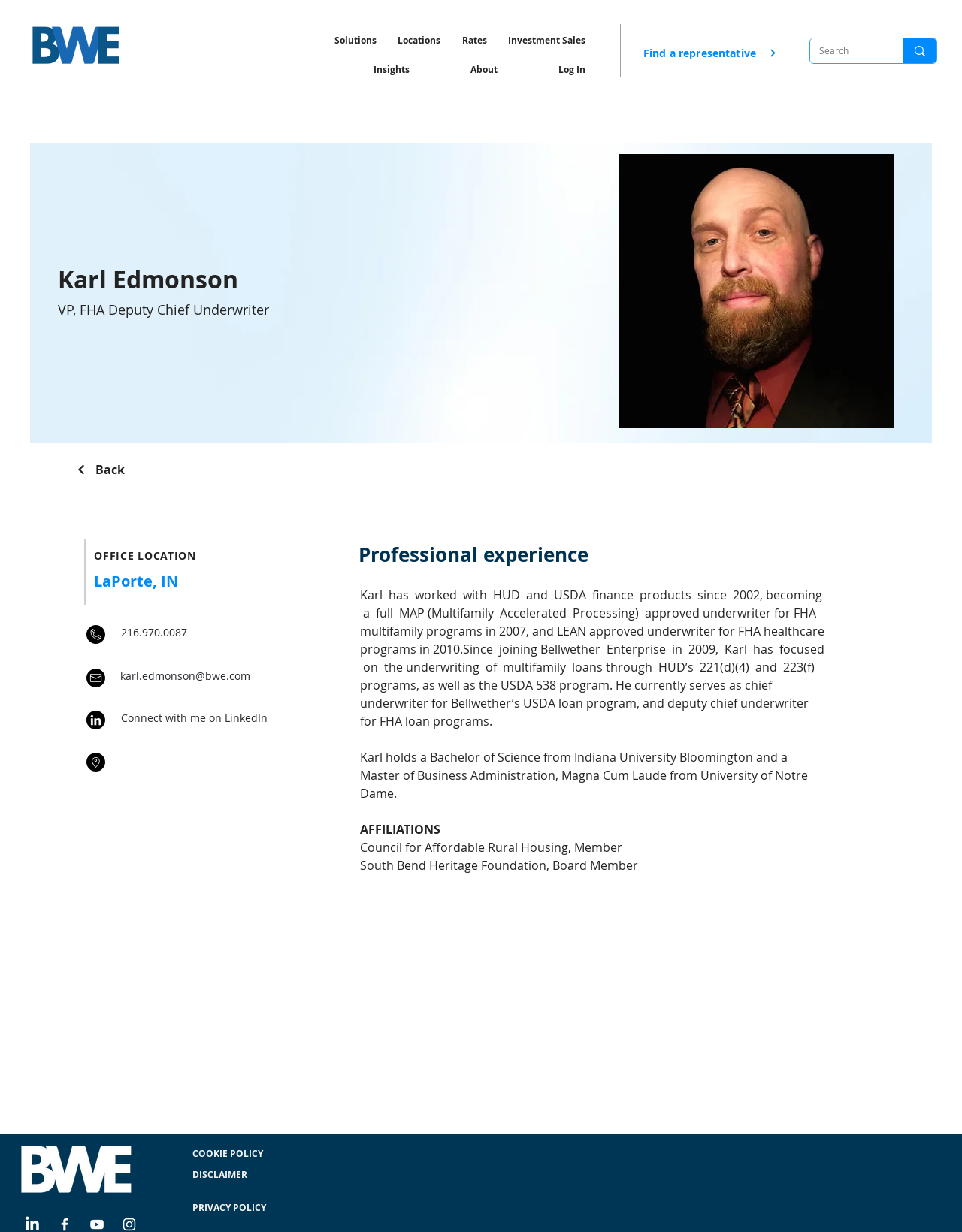What is the name of the university where Karl Edmonson got his MBA?
Based on the image, respond with a single word or phrase.

University of Notre Dame